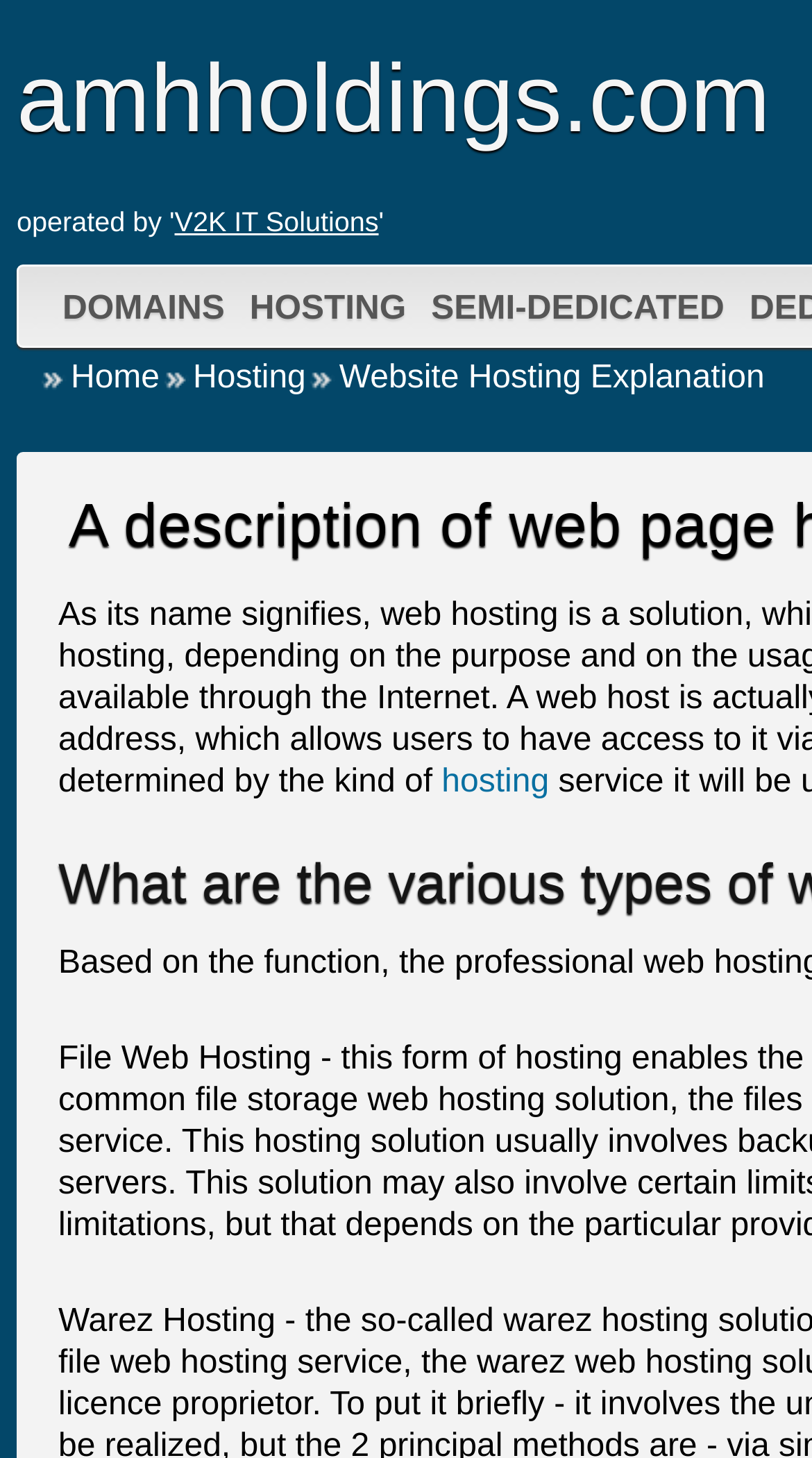Answer this question in one word or a short phrase: What is the text of the static text element below the main navigation?

Website Hosting Explanation